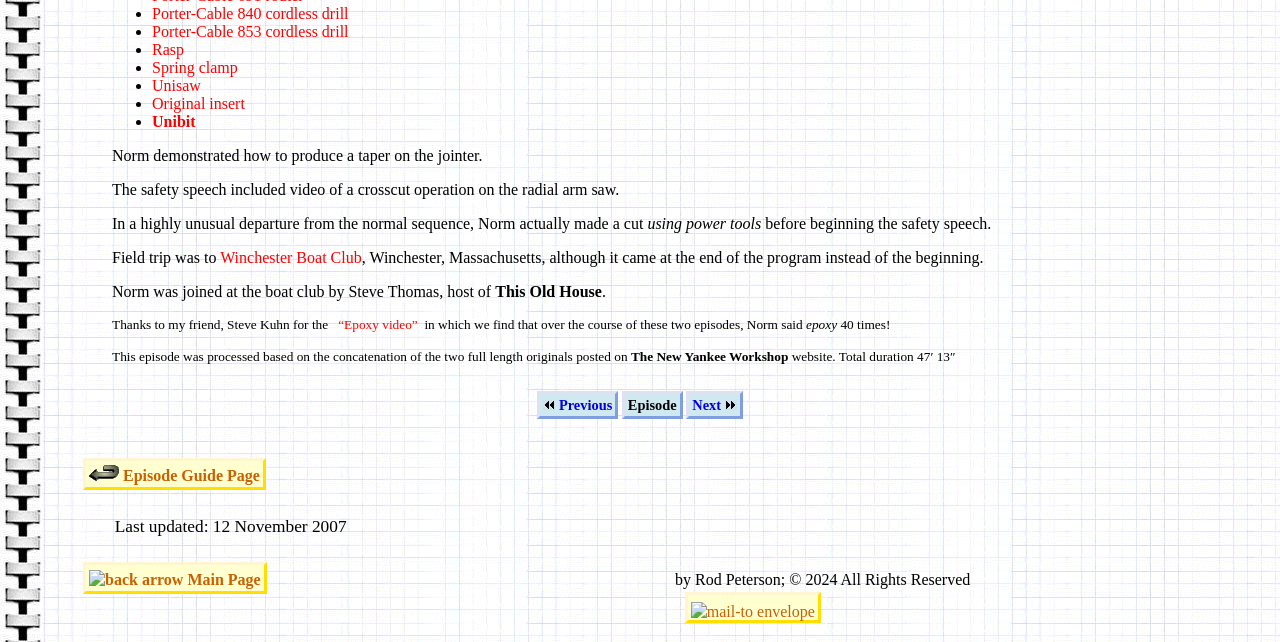Given the element description, predict the bounding box coordinates in the format (top-left x, top-left y, bottom-right x, bottom-right y), using floating point numbers between 0 and 1: Next

[0.536, 0.61, 0.58, 0.653]